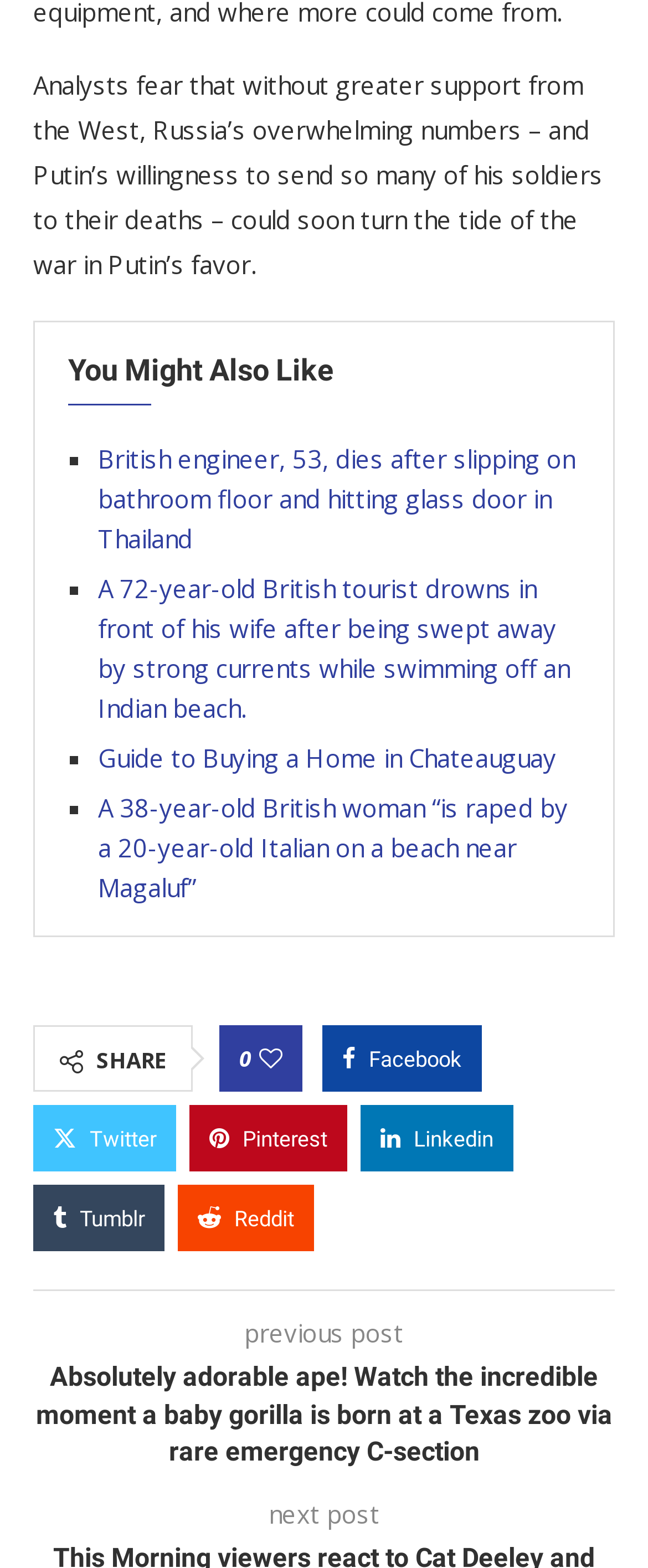Provide a one-word or short-phrase answer to the question:
What is the purpose of the 'SHARE' button?

To share the article